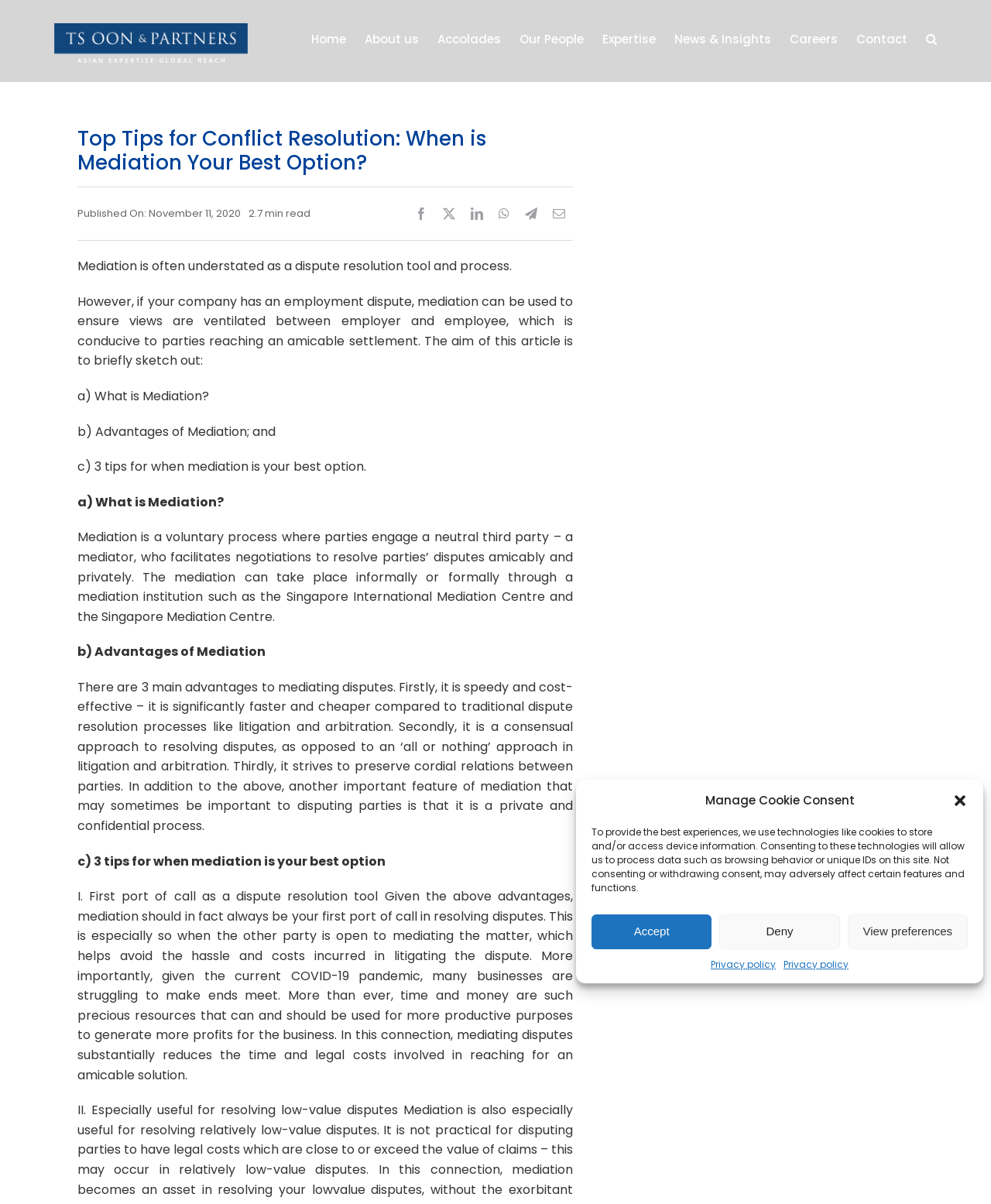When should mediation be considered?
Answer the question with just one word or phrase using the image.

As a first port of call